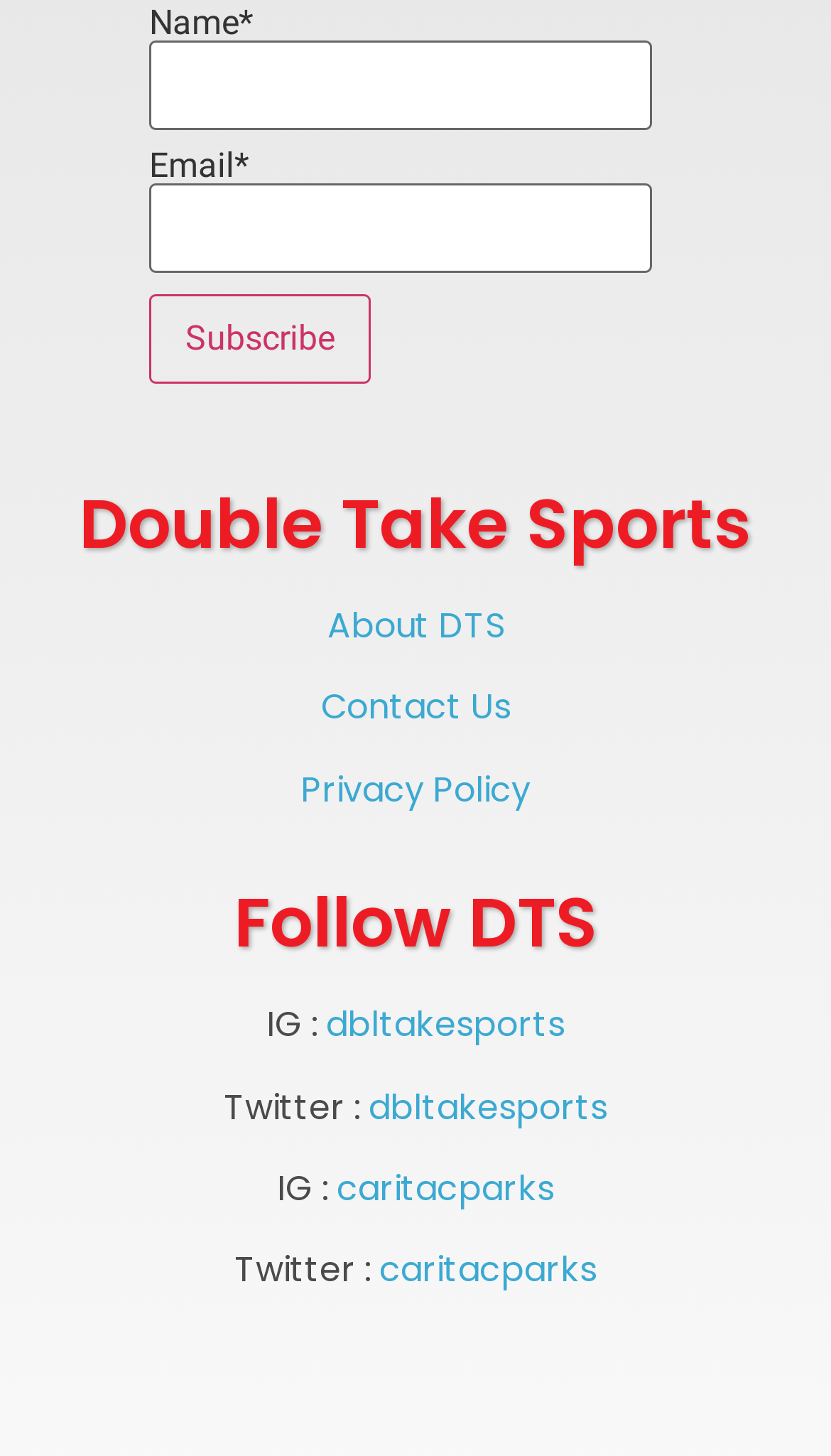How many social media links are there?
Look at the image and answer the question with a single word or phrase.

4